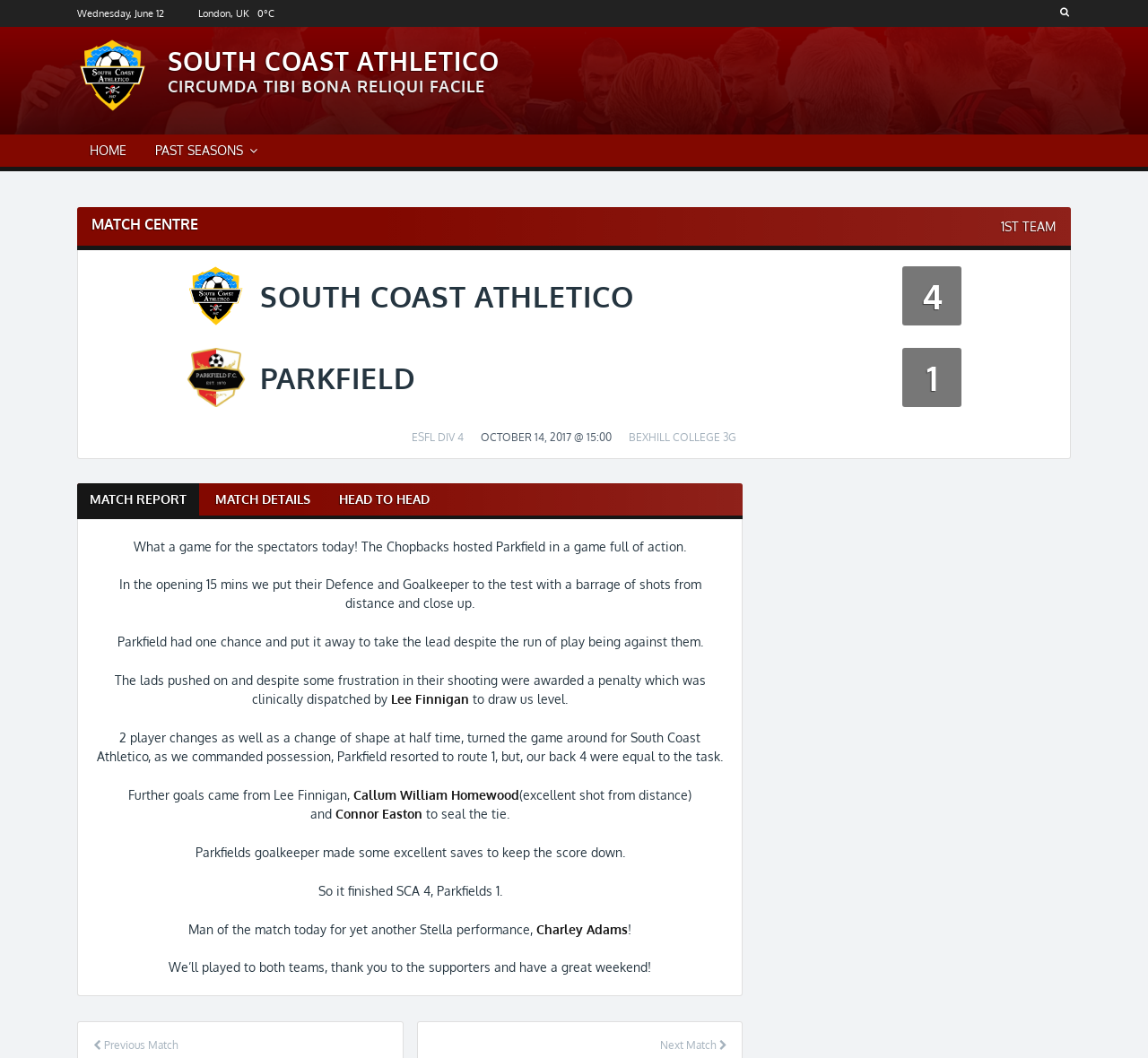Provide the bounding box coordinates of the HTML element described by the text: "parent_node: SOUTH COAST ATHLETICO". The coordinates should be in the format [left, top, right, bottom] with values between 0 and 1.

[0.067, 0.075, 0.146, 0.09]